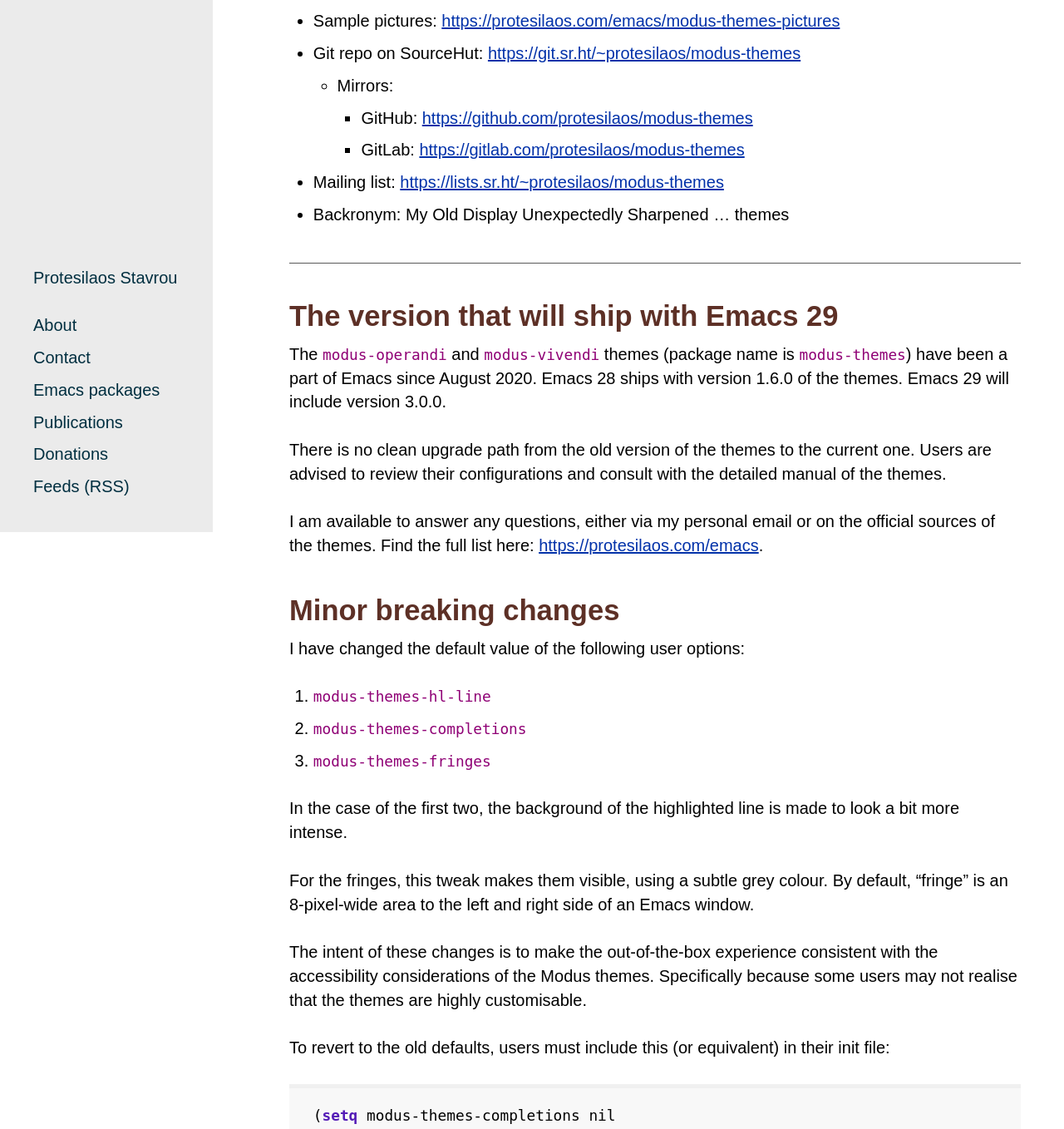Identify the bounding box for the element characterized by the following description: "parent_node: Search name="s"".

None